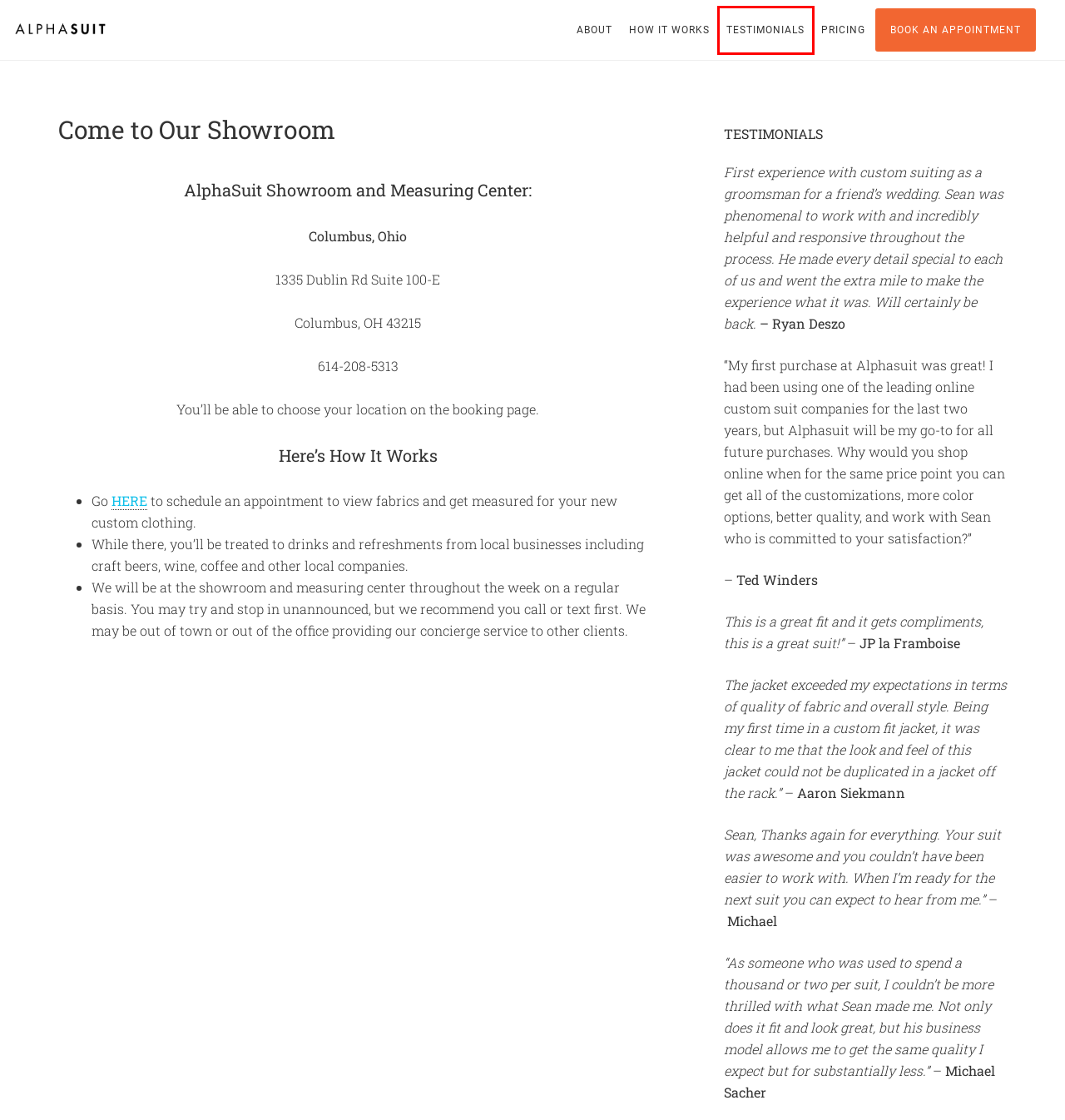Look at the screenshot of a webpage where a red bounding box surrounds a UI element. Your task is to select the best-matching webpage description for the new webpage after you click the element within the bounding box. The available options are:
A. Pricing - AlphaSuit
B. Custom Suits By AlphaSuit - Get Yours Today - AlphaSuit
C. Custom Clothing Concierge Service - AlphaSuit
D. Blog Tool, Publishing Platform, and CMS – WordPress.org
E. Alpha Suit is Custom Clothing Made Affordable
F. Gallery & Testimonials - AlphaSuit
G. Bespoke & Ready To Wear Suits at a Fraction Of The Price
H. Gift Certificate Custom-Made Clothing - AlphaSuit

F